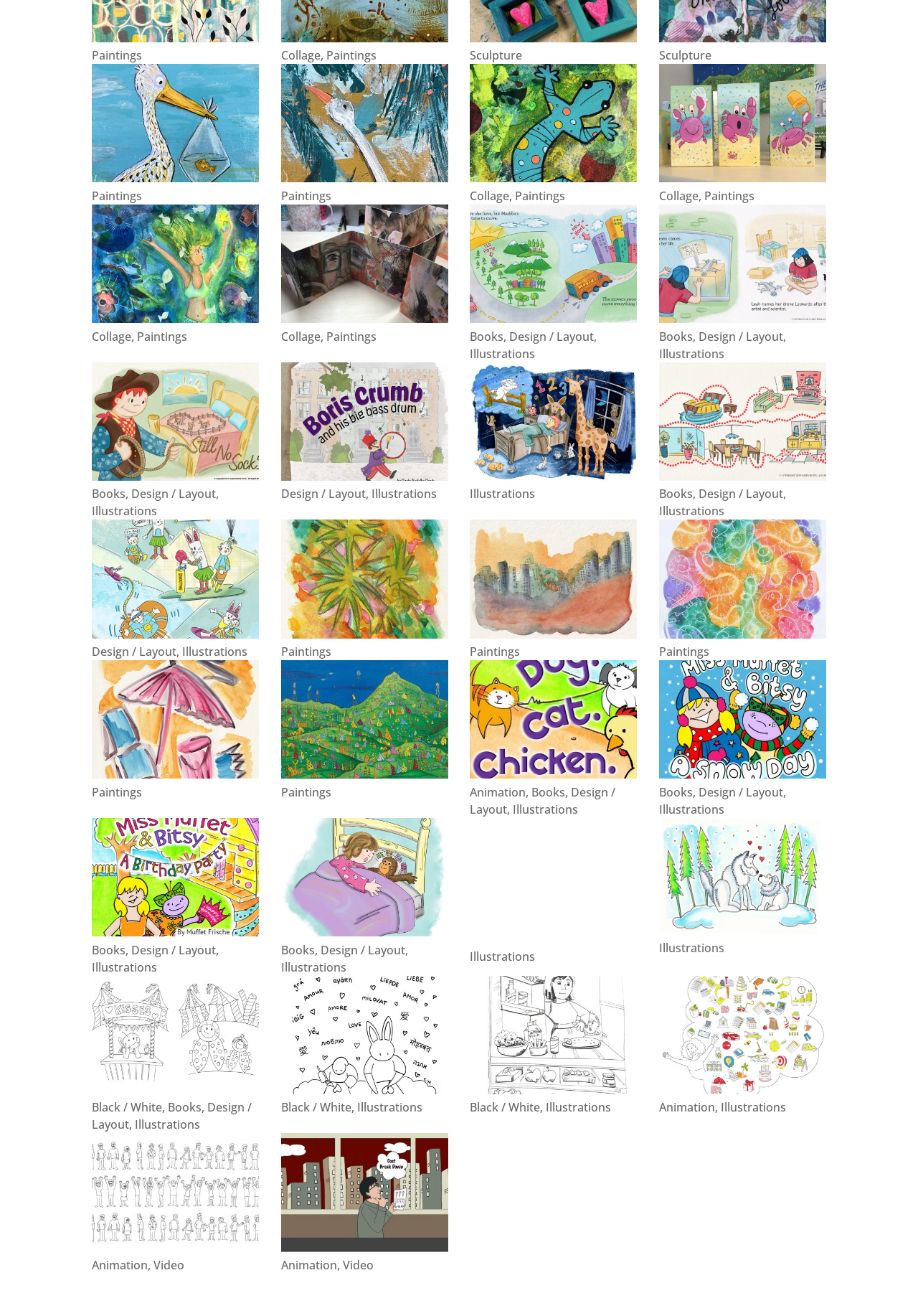Find the bounding box coordinates of the area that needs to be clicked in order to achieve the following instruction: "Click on Paintings". The coordinates should be specified as four float numbers between 0 and 1, i.e., [left, top, right, bottom].

[0.1, 0.036, 0.155, 0.048]